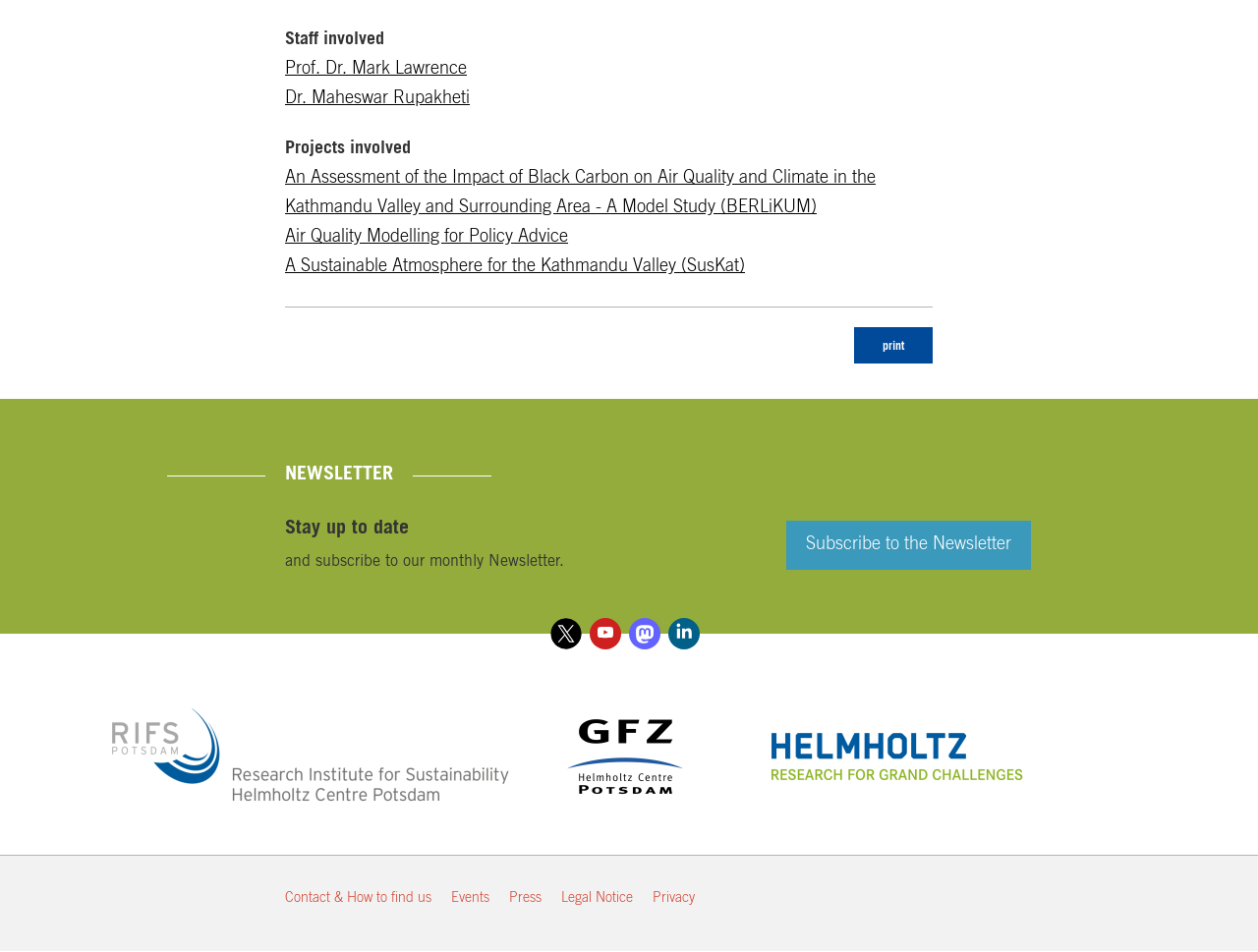Provide a brief response to the question below using one word or phrase:
What is the name of the project that assesses the impact of black carbon on air quality and climate?

BERLiKUM